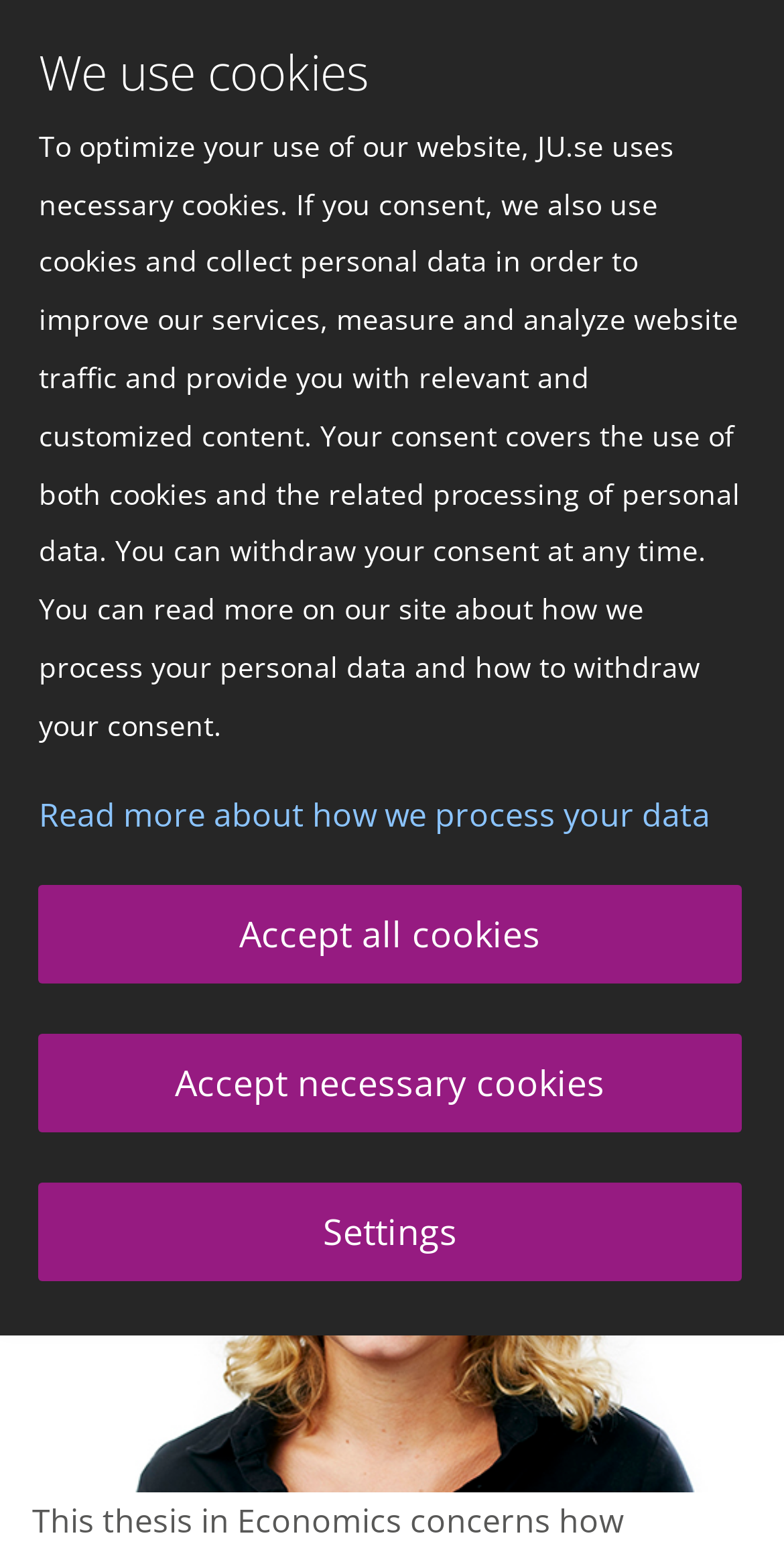From the webpage screenshot, predict the bounding box coordinates (top-left x, top-left y, bottom-right x, bottom-right y) for the UI element described here: Accept necessary cookies

[0.049, 0.667, 0.946, 0.73]